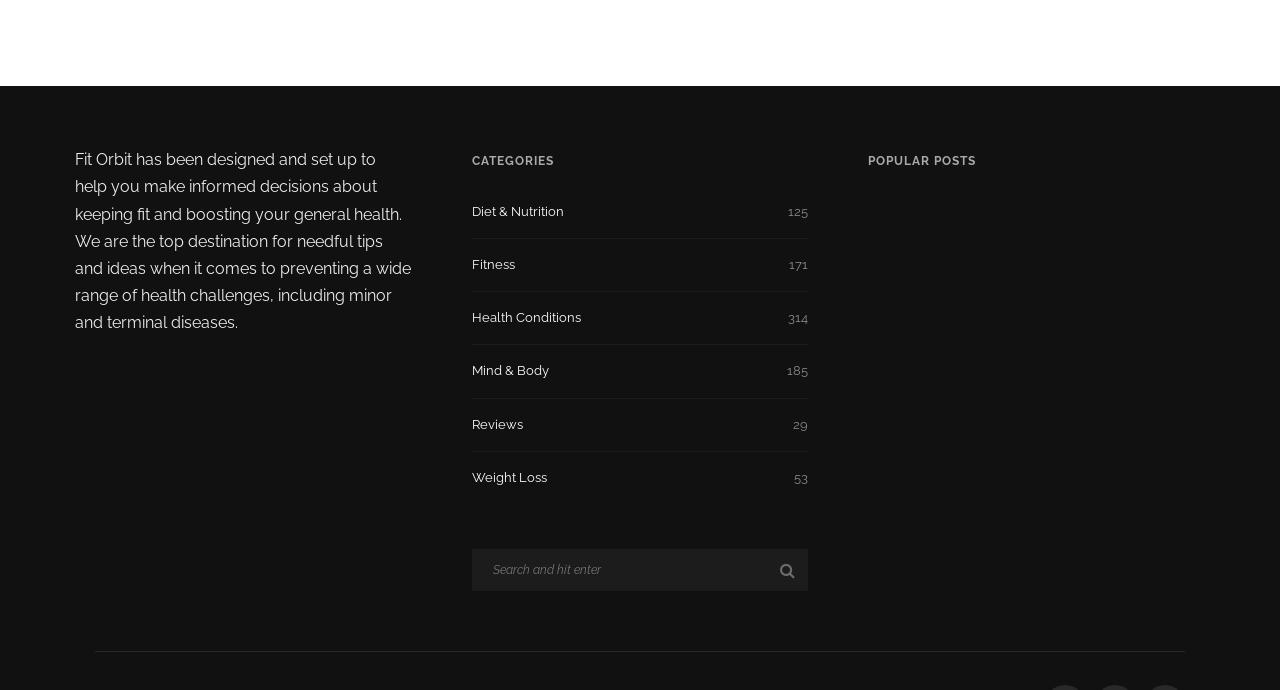Point out the bounding box coordinates of the section to click in order to follow this instruction: "Explore Mind & Body articles".

[0.368, 0.522, 0.631, 0.578]